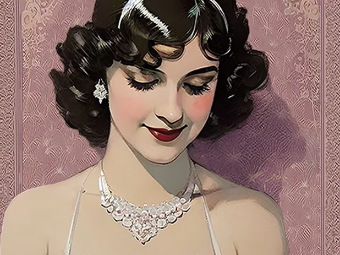What is the color of the woman's lips?
Can you provide a detailed and comprehensive answer to the question?

The caption highlights the woman's makeup, which features a soft yet striking look, and specifically mentions that her lips are deep red, enhancing her graceful appearance.